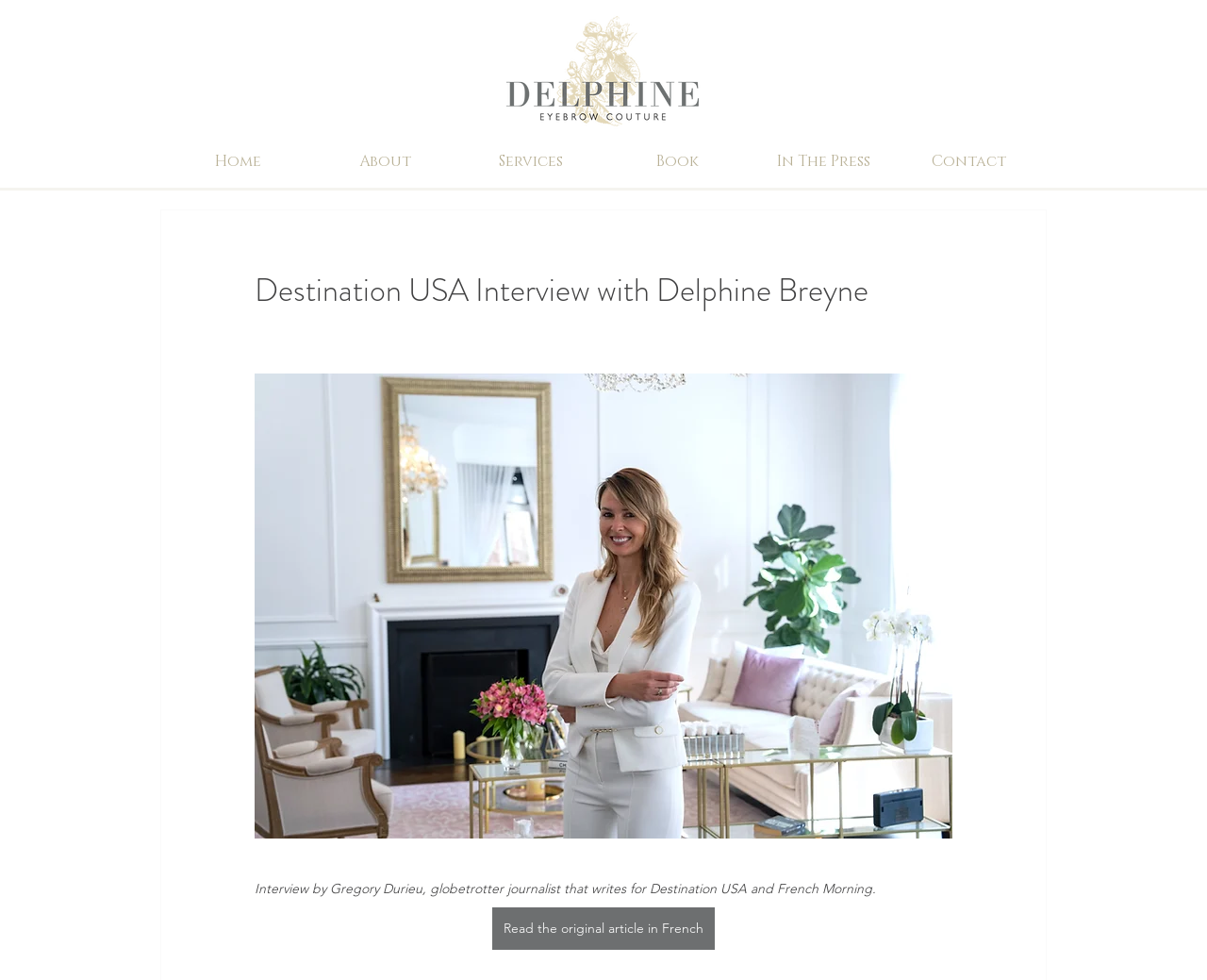Provide a one-word or short-phrase response to the question:
What is the name of the person being interviewed?

Delphine Breyne